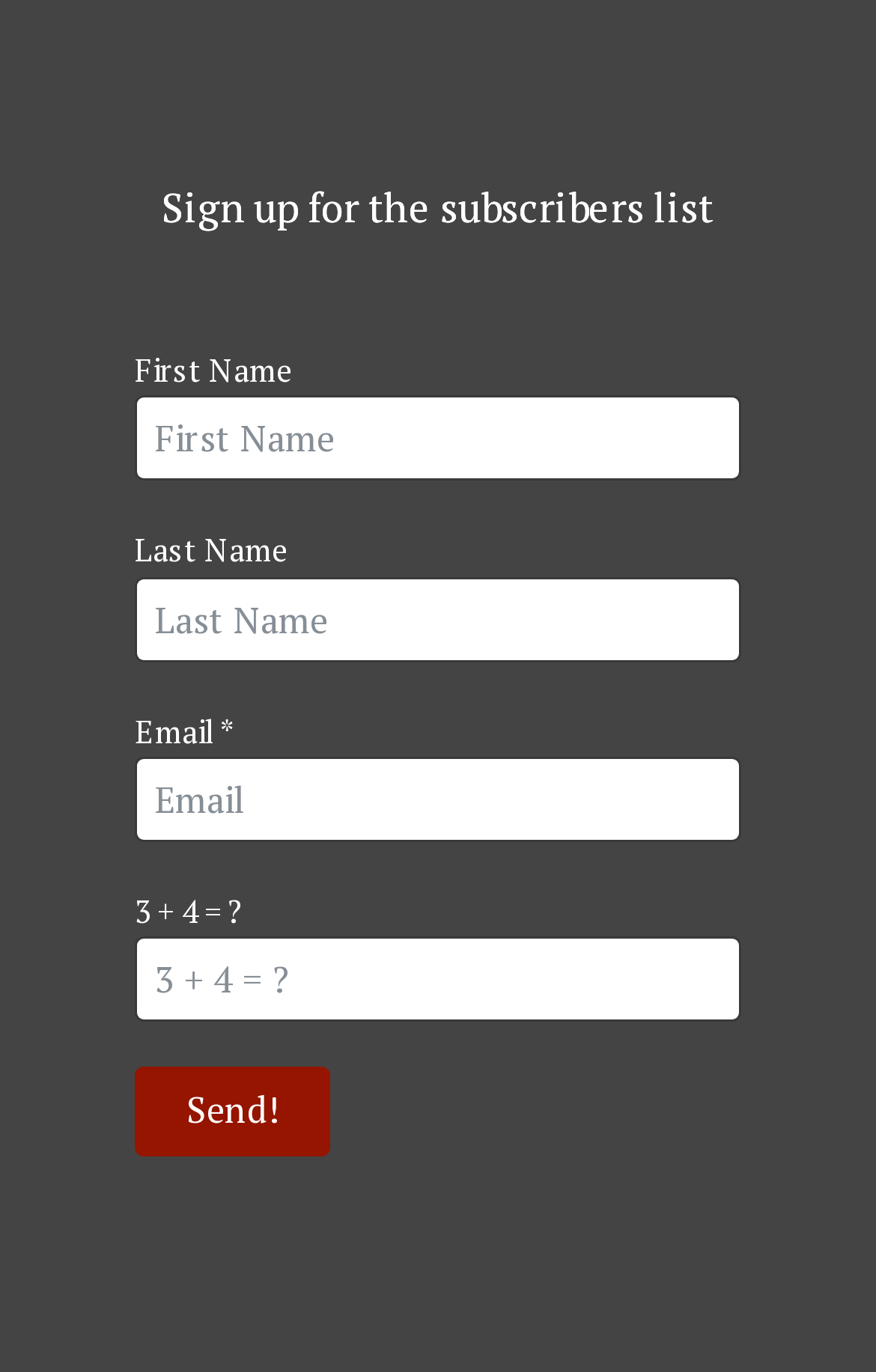Provide the bounding box coordinates of the HTML element this sentence describes: "Send!". The bounding box coordinates consist of four float numbers between 0 and 1, i.e., [left, top, right, bottom].

[0.154, 0.778, 0.377, 0.844]